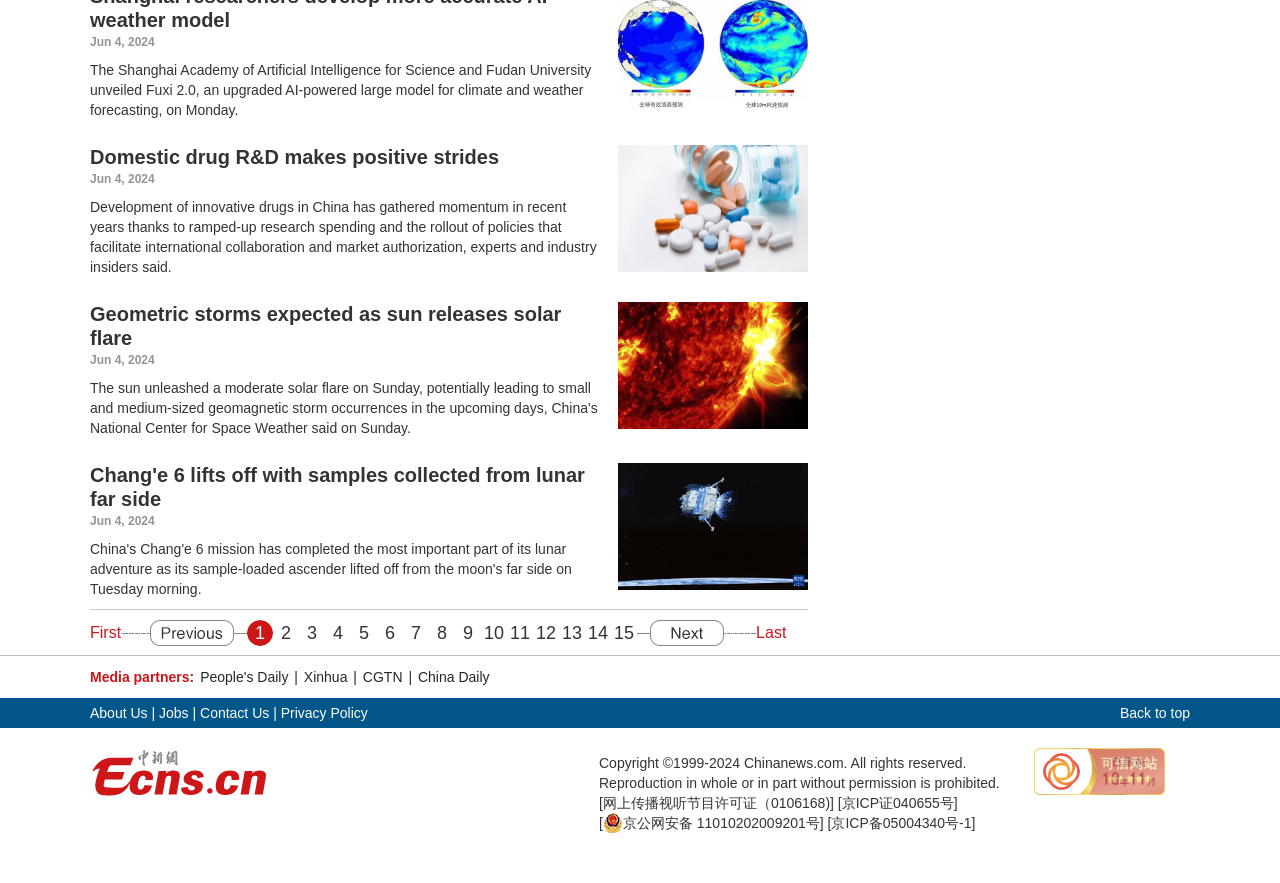Please answer the following question using a single word or phrase: 
How many pages of news articles are there?

15